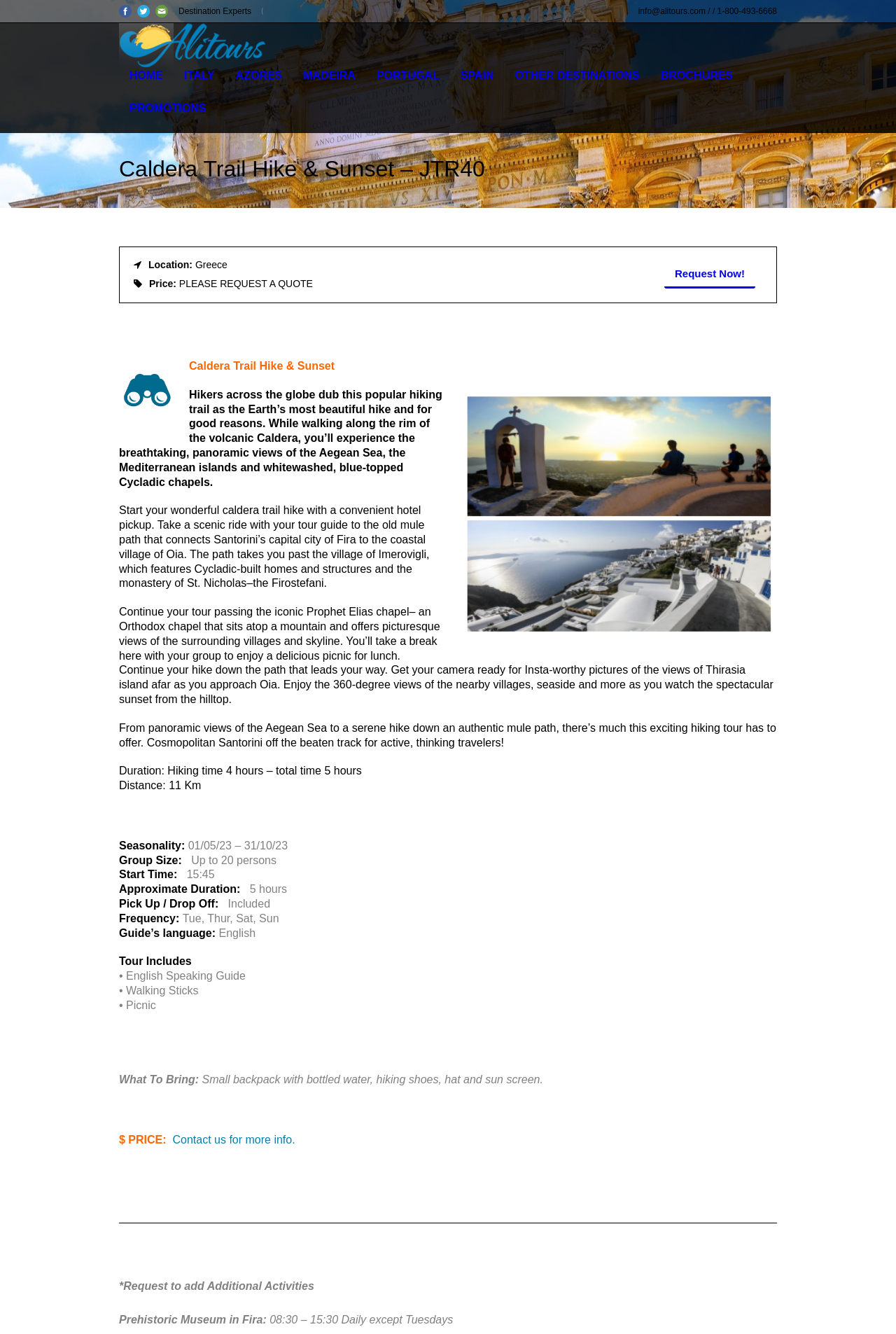Provide your answer in one word or a succinct phrase for the question: 
What is the duration of the hiking tour?

5 hours